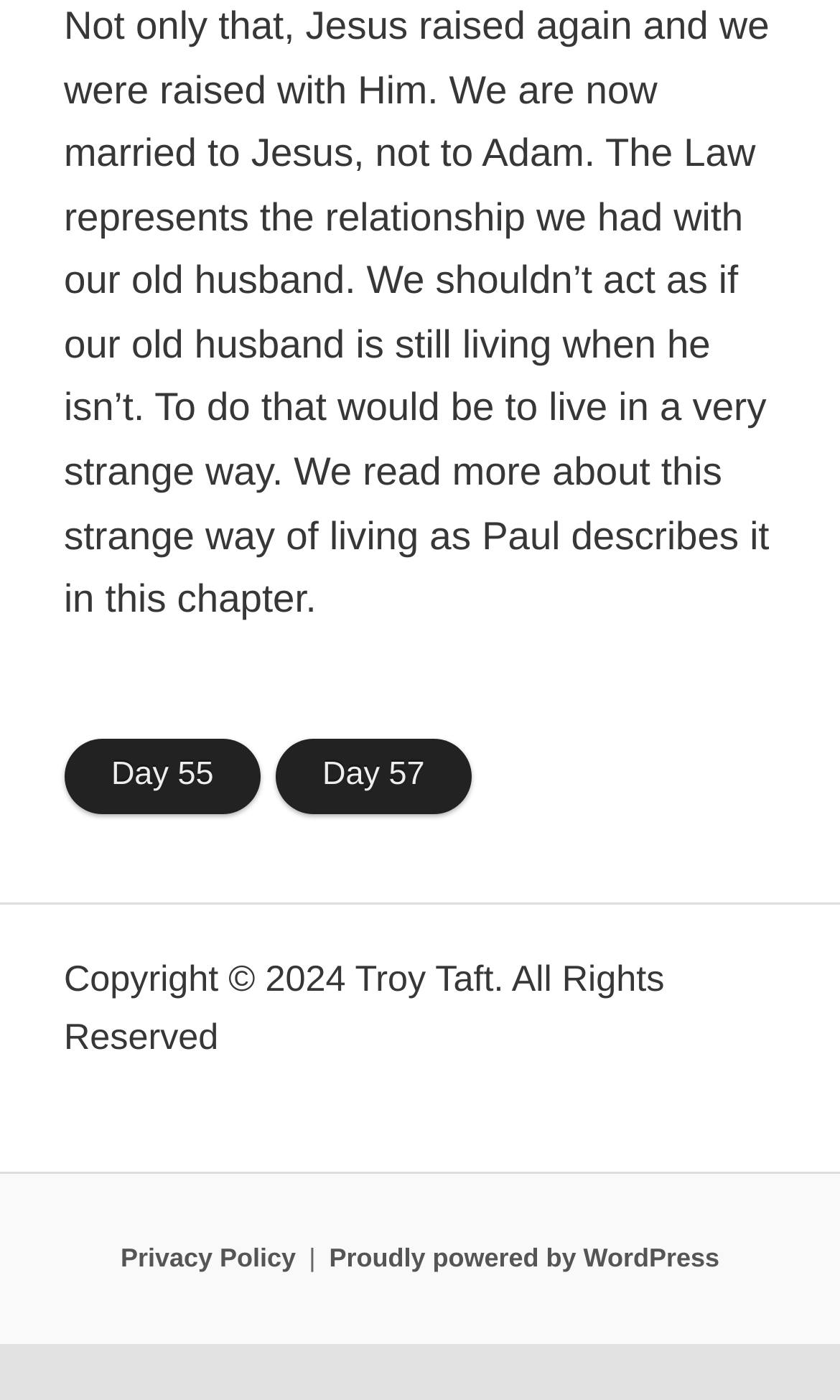Answer the question below with a single word or a brief phrase: 
How many links are in the complementary section?

3